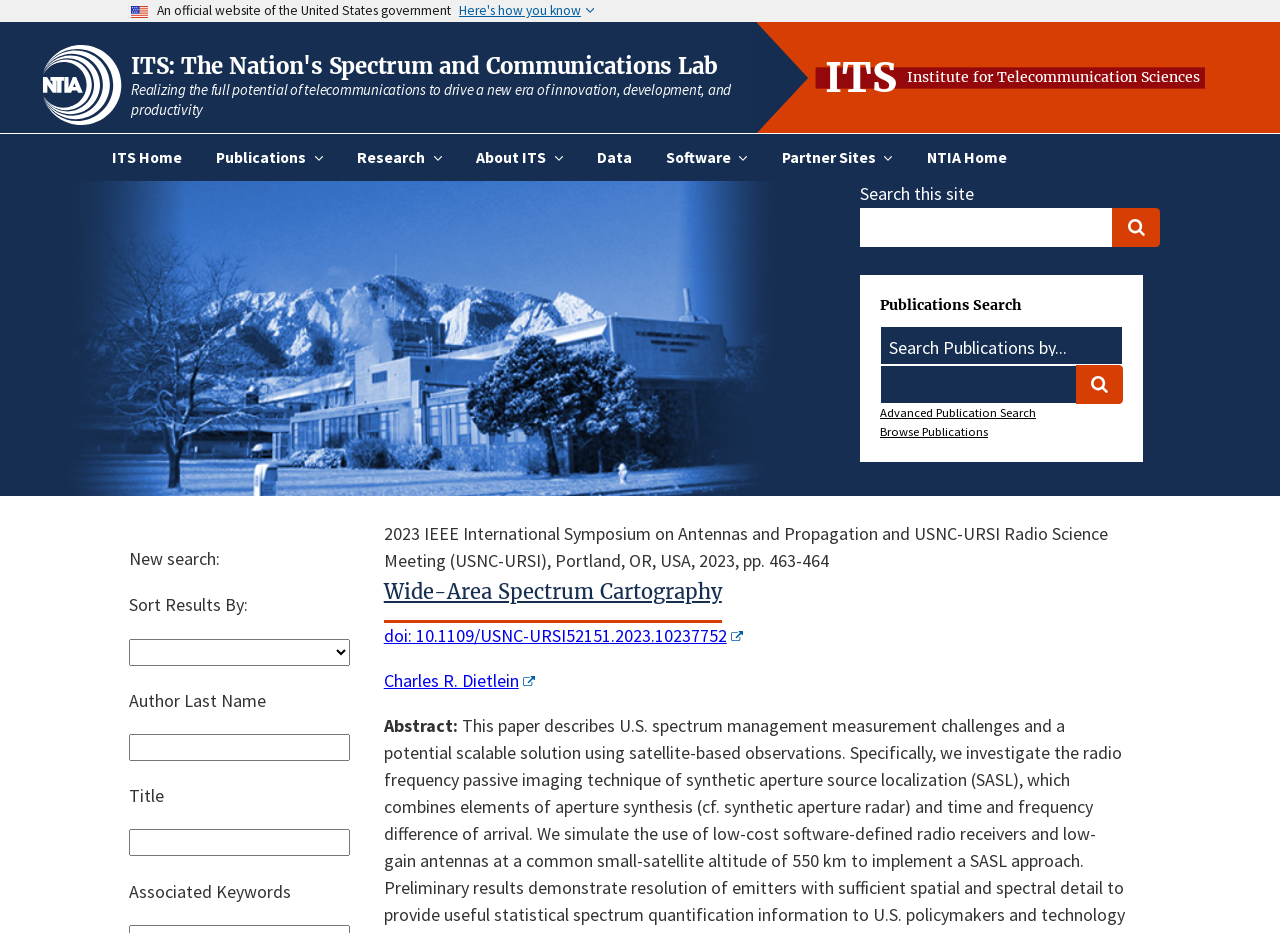Please determine the bounding box coordinates for the element that should be clicked to follow these instructions: "Click on ITS Home".

[0.075, 0.143, 0.156, 0.194]